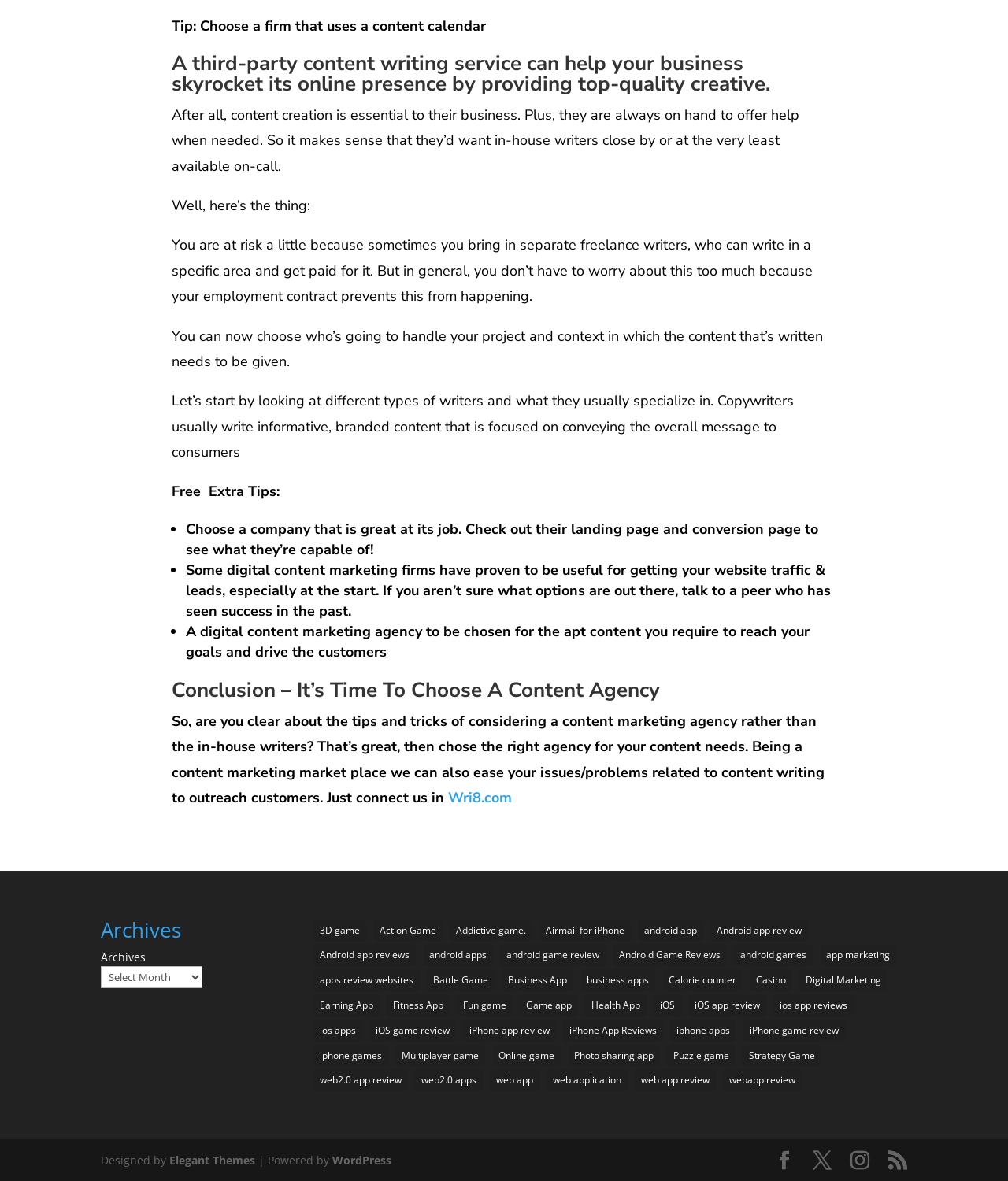What type of writers are mentioned in the article?
Examine the image and provide an in-depth answer to the question.

The article mentions copywriters as a type of writer that usually specializes in writing informative, branded content that is focused on conveying the overall message to consumers.